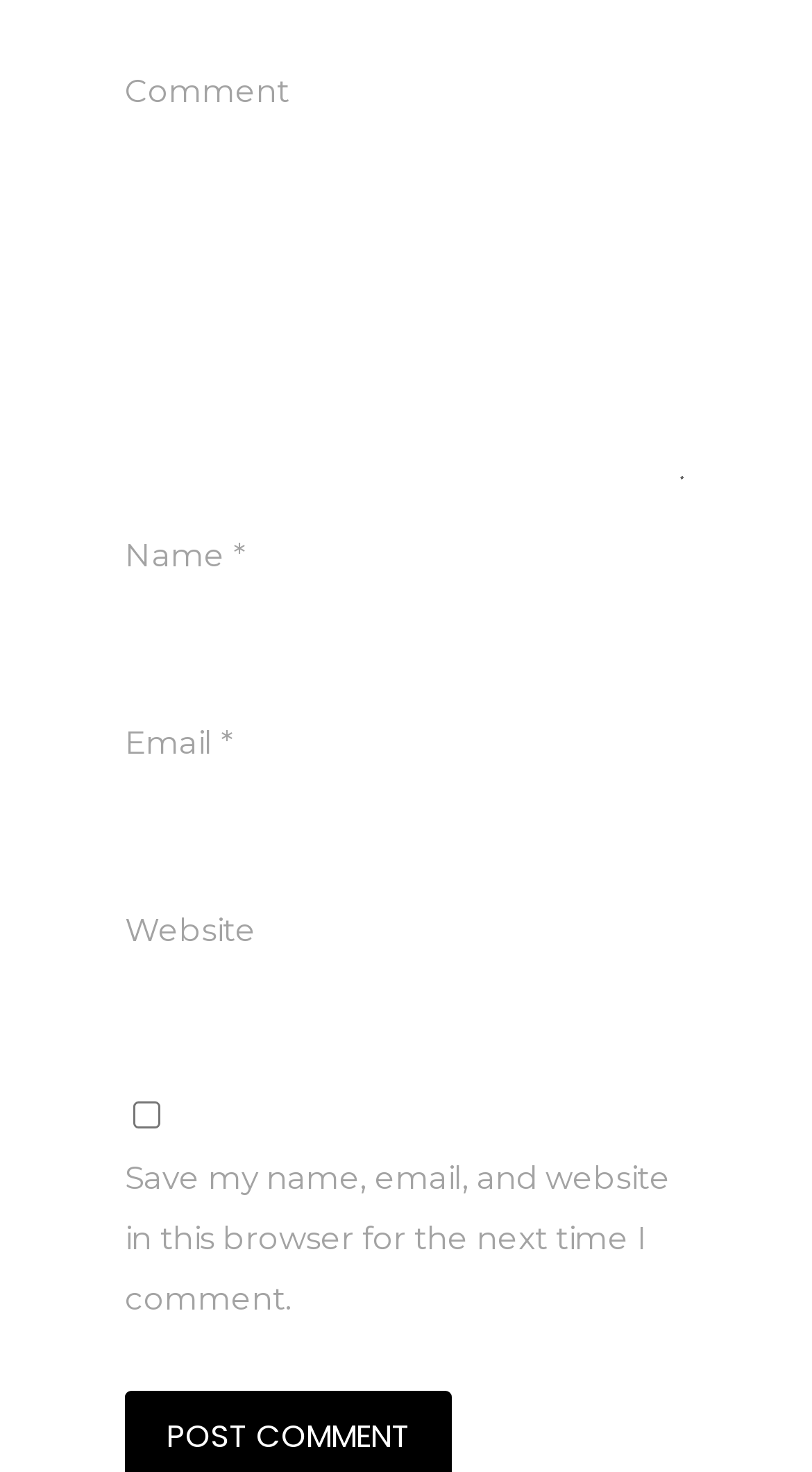Locate the bounding box of the UI element described by: "parent_node: Email * aria-describedby="email-notes" name="email"" in the given webpage screenshot.

[0.154, 0.525, 0.846, 0.583]